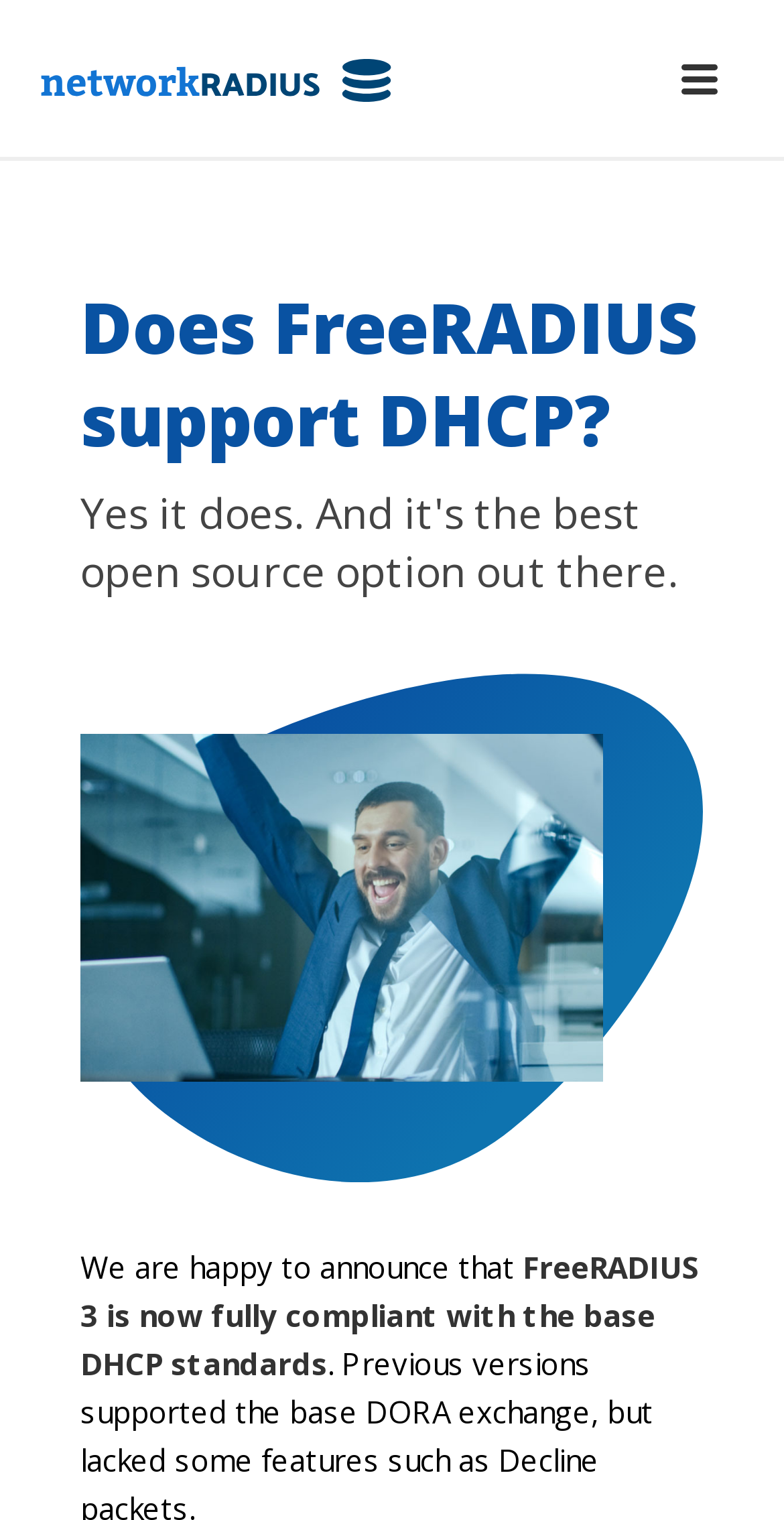Provide the bounding box for the UI element matching this description: "alt="NetworkRADIUS Logo"".

[0.051, 0.0, 0.5, 0.106]